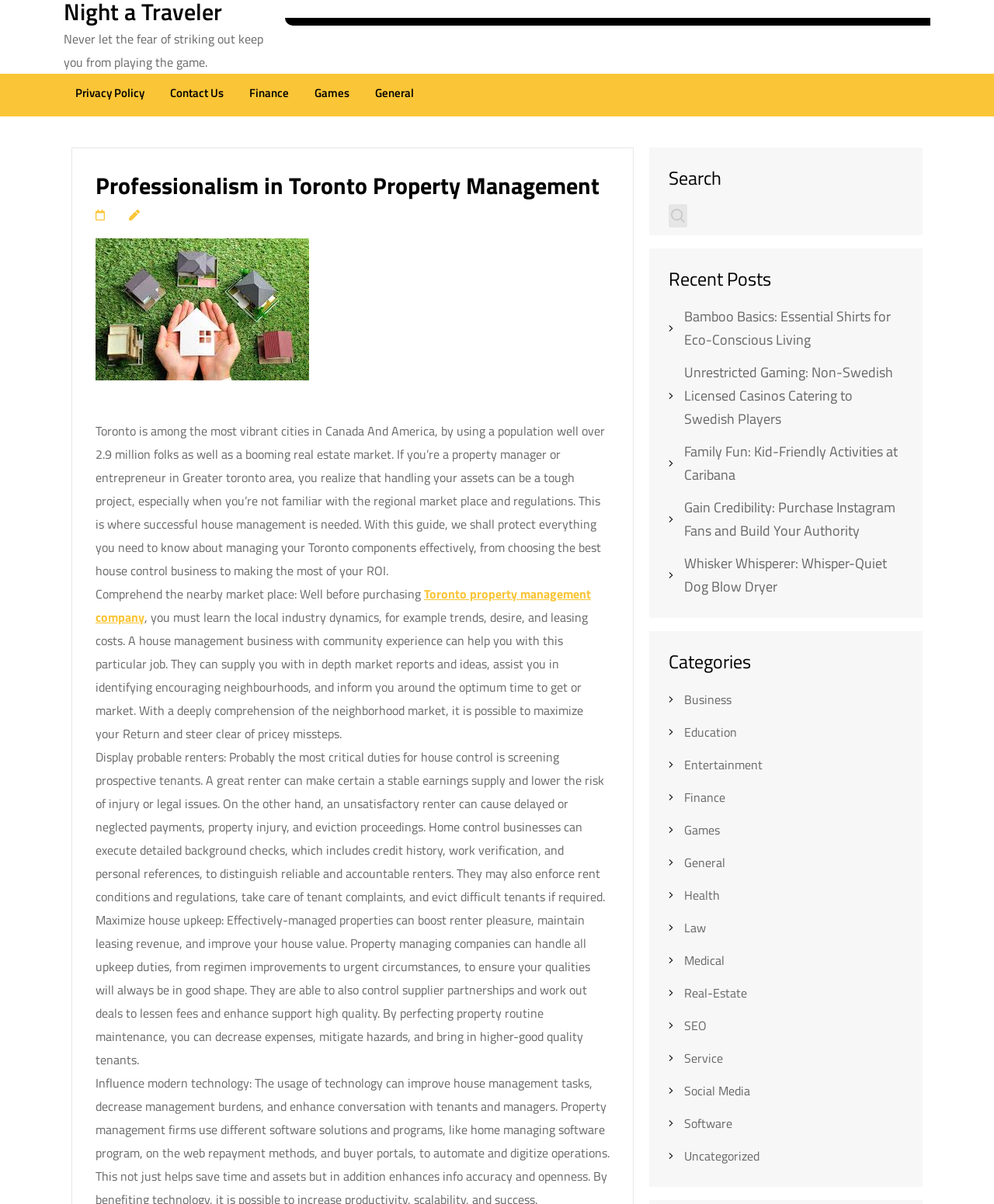Identify the bounding box coordinates of the region I need to click to complete this instruction: "Share this story on Facebook".

None